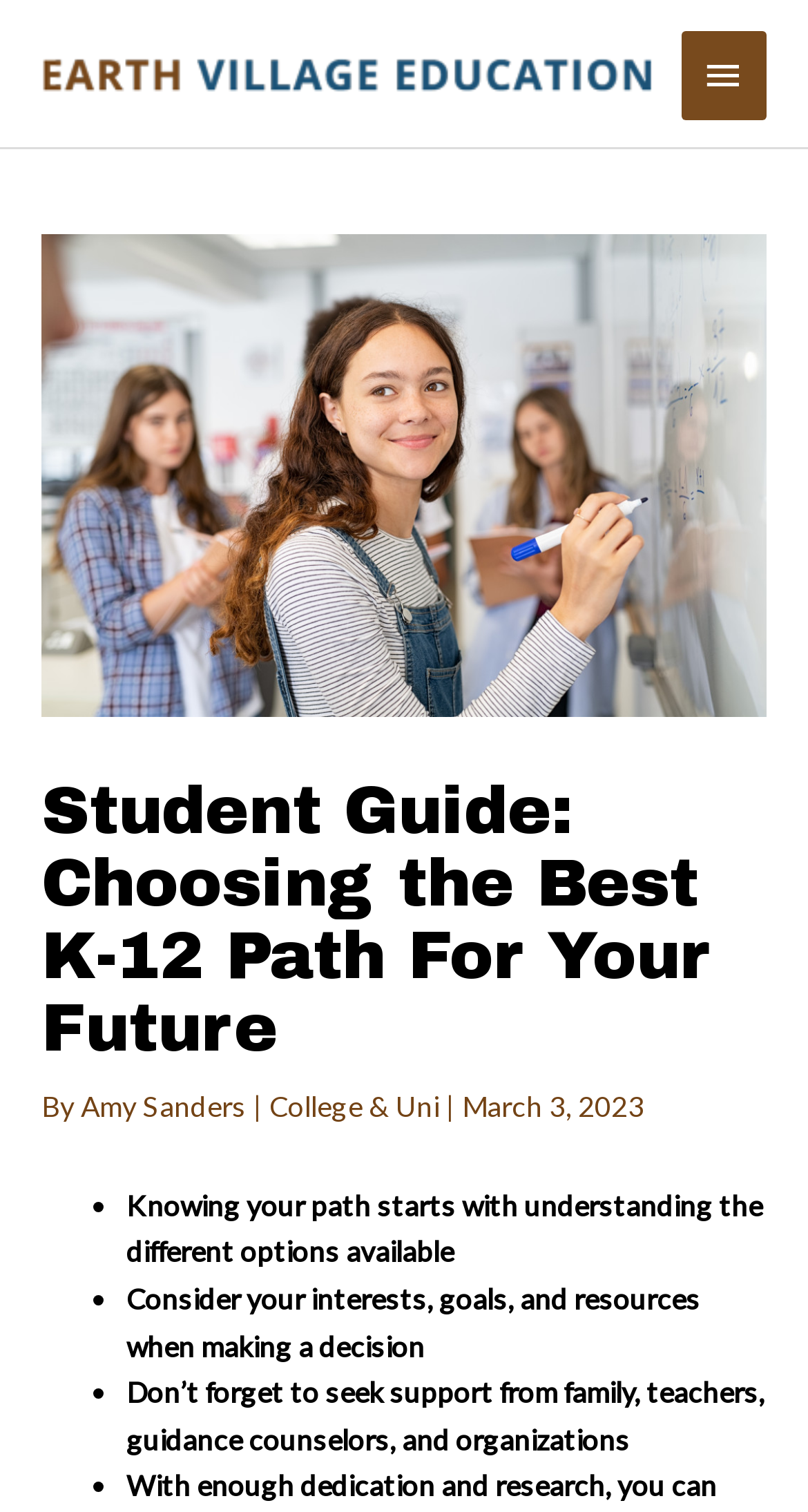Find the bounding box coordinates of the UI element according to this description: "Cox, Michael John Secretan".

None